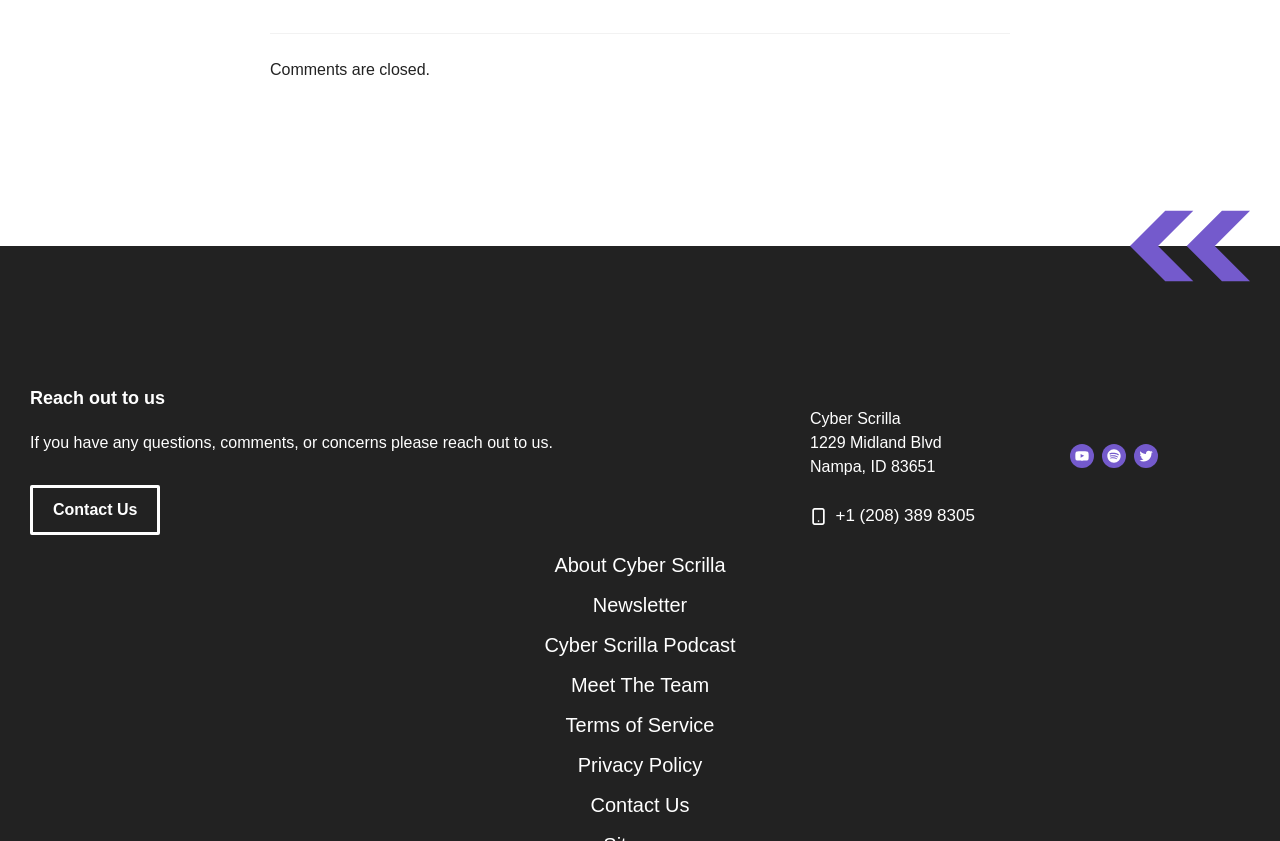Please give a concise answer to this question using a single word or phrase: 
What is the purpose of the 'Contact Us' link?

To reach out to the company